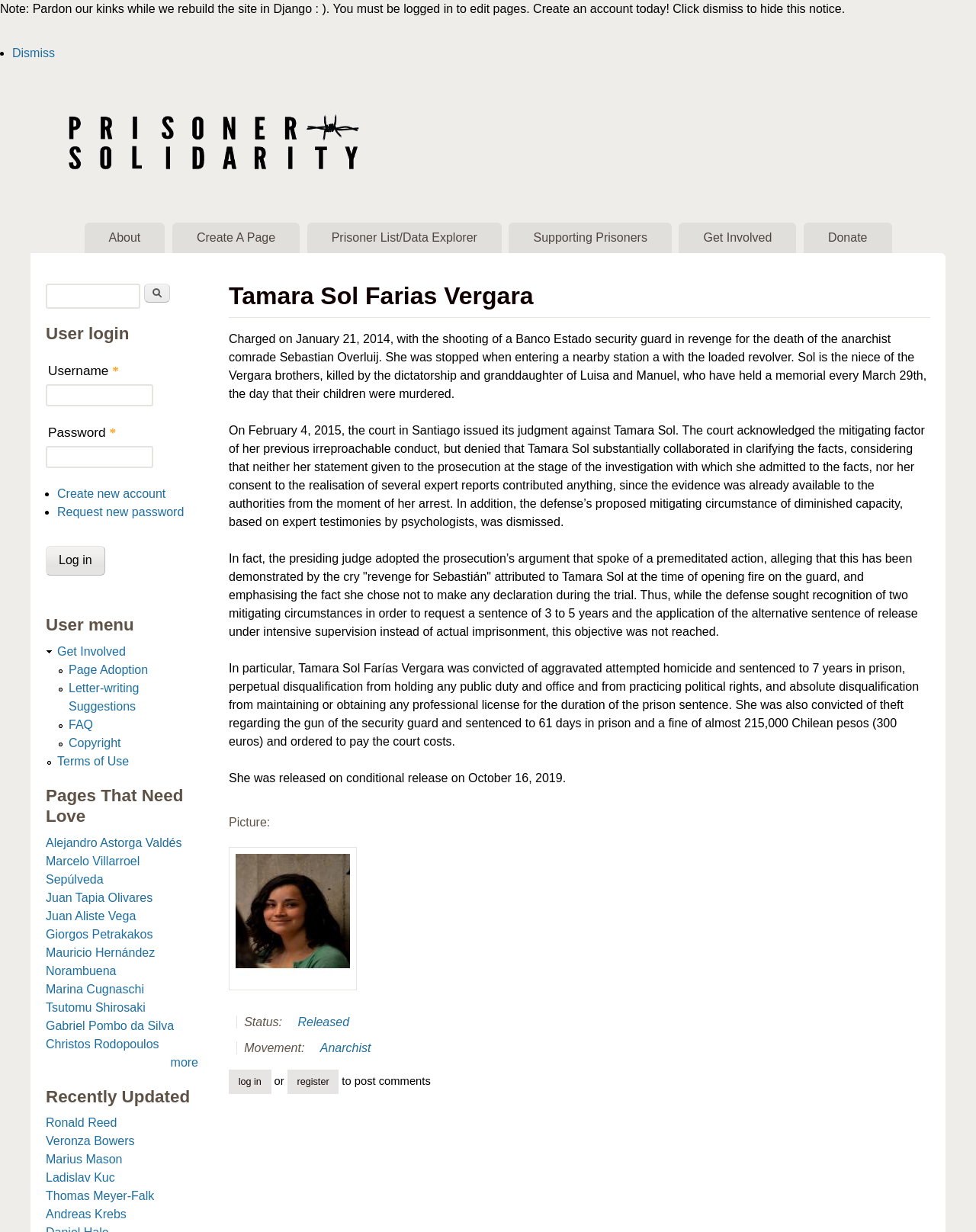Locate the UI element that matches the description Create A Page in the webpage screenshot. Return the bounding box coordinates in the format (top-left x, top-left y, bottom-right x, bottom-right y), with values ranging from 0 to 1.

[0.176, 0.181, 0.307, 0.206]